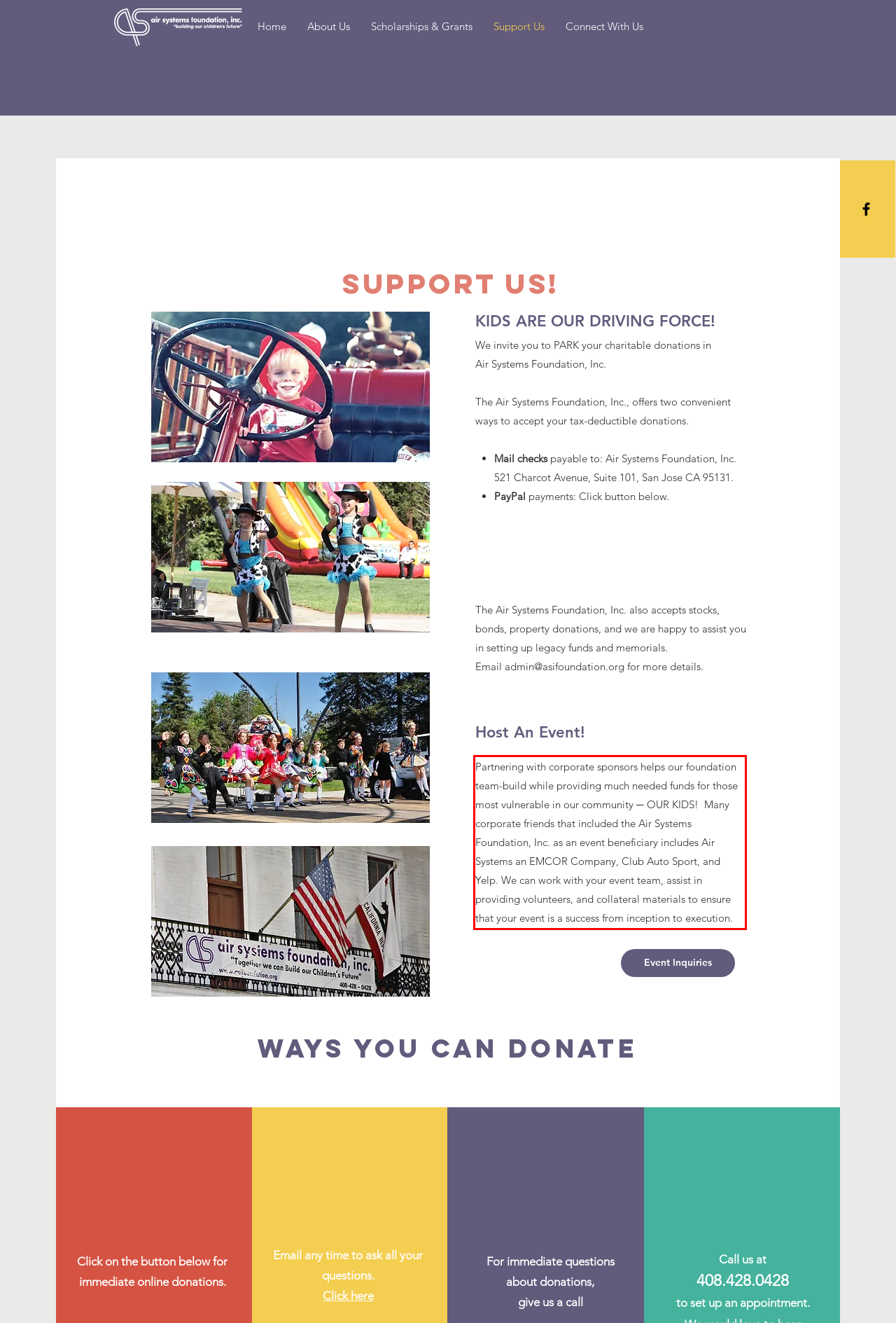You are presented with a webpage screenshot featuring a red bounding box. Perform OCR on the text inside the red bounding box and extract the content.

Partnering with corporate sponsors helps our foundation team-build while providing much needed funds for those most vulnerable in our community ─ OUR KIDS! Many corporate friends that included the Air Systems Foundation, Inc. as an event beneficiary includes Air Systems an EMCOR Company, Club Auto Sport, and Yelp. We can work with your event team, assist in providing volunteers, and collateral materials to ensure that your event is a success from inception to execution.